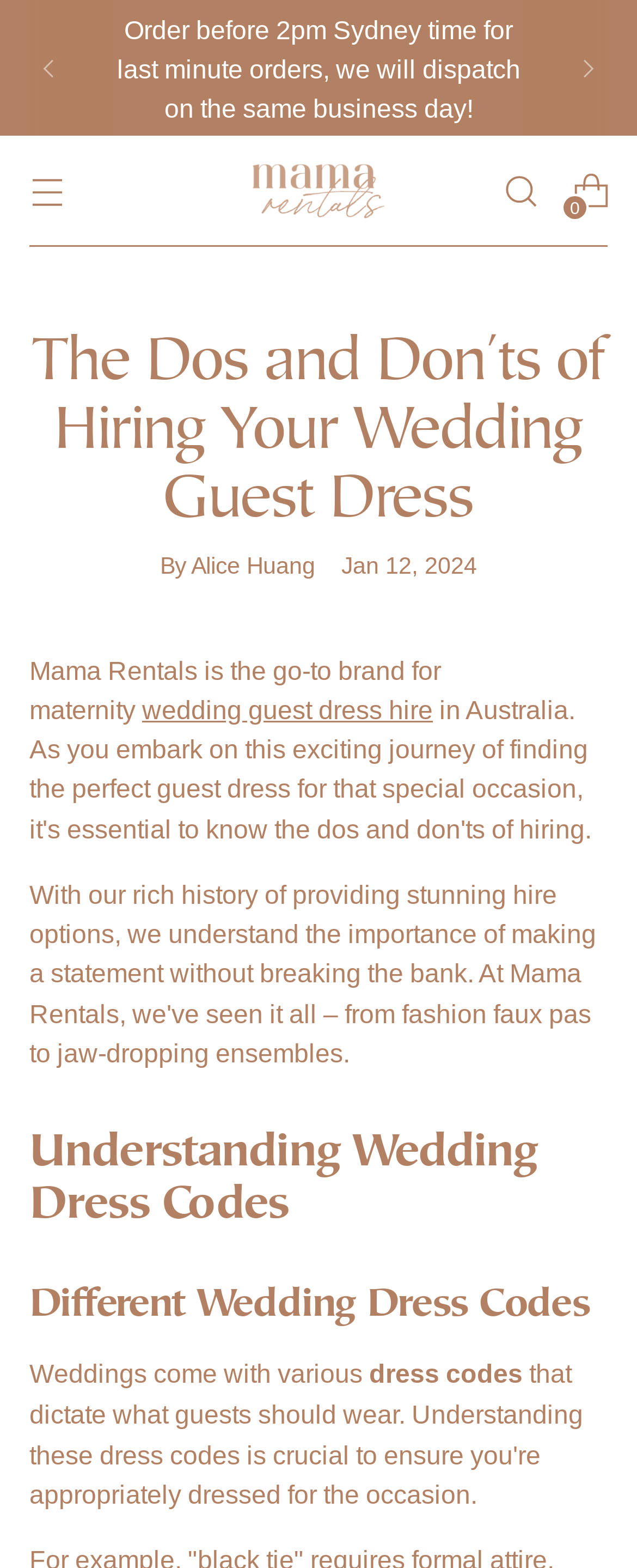What is the main category of dresses mentioned in the article?
Please look at the screenshot and answer in one word or a short phrase.

Wedding guest dress